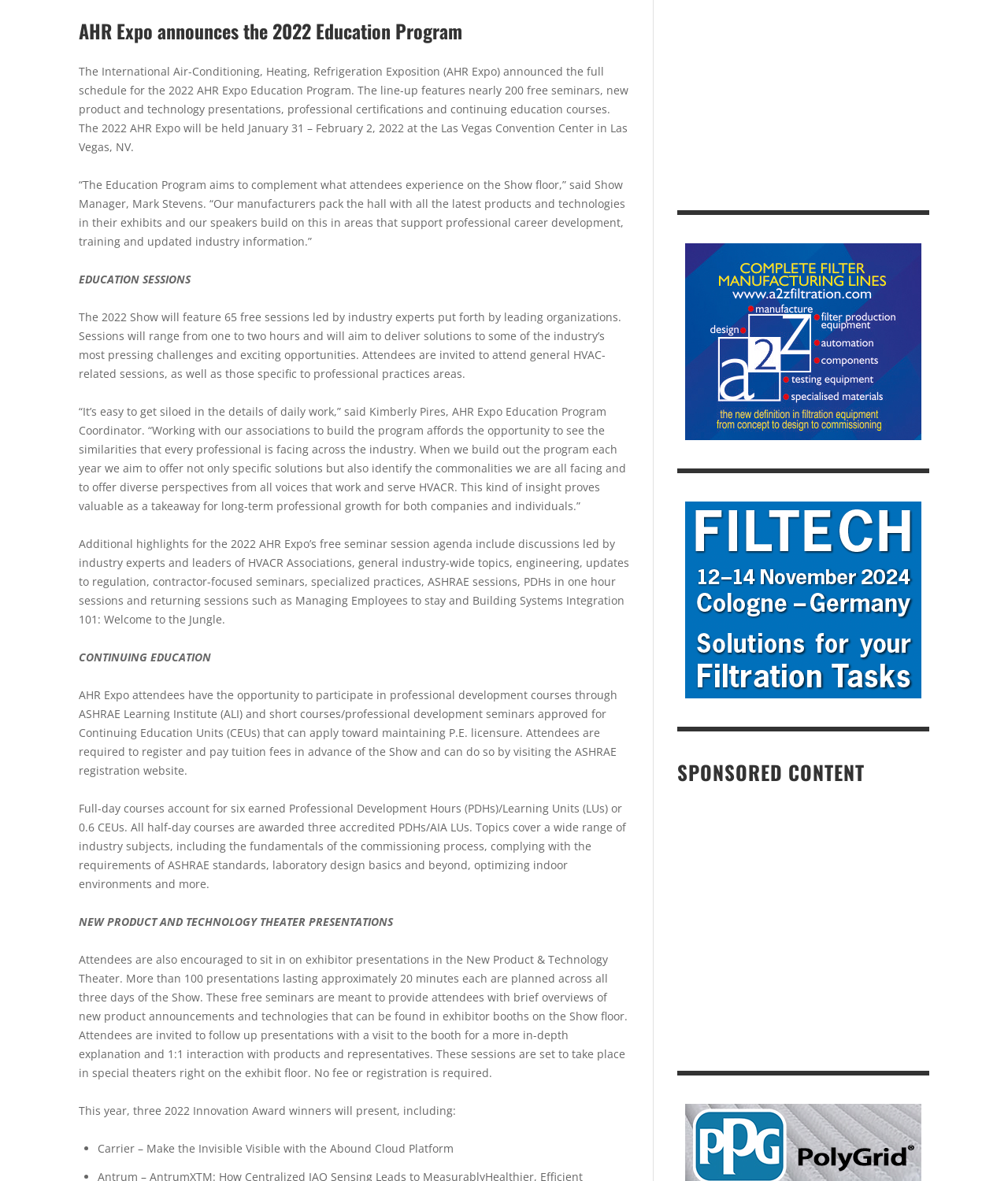How many free seminars are featured in the 2022 AHR Expo Education Program?
Use the image to answer the question with a single word or phrase.

nearly 200